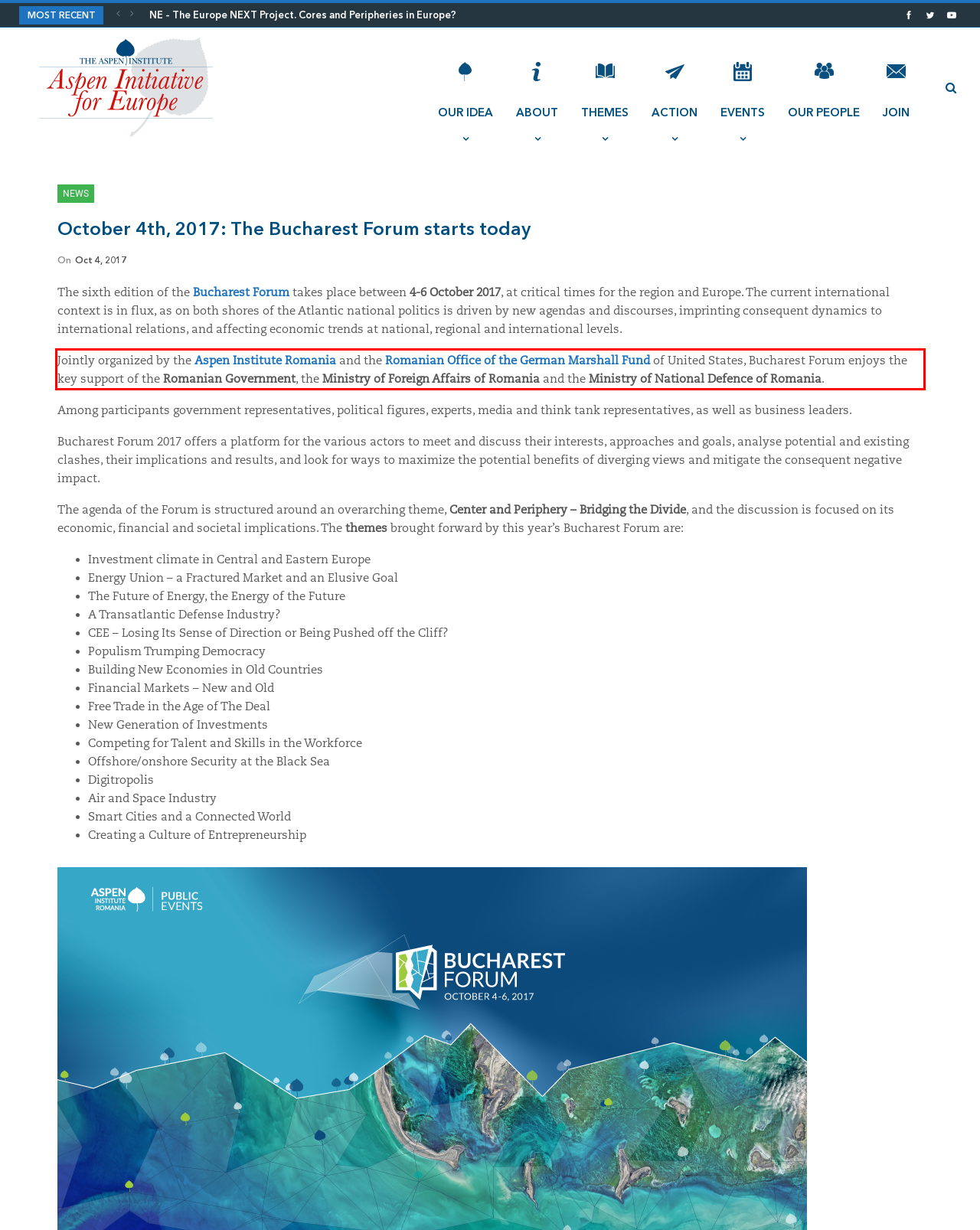Given a screenshot of a webpage, locate the red bounding box and extract the text it encloses.

Jointly organized by the Aspen Institute Romania and the Romanian Office of the German Marshall Fund of United States, Bucharest Forum enjoys the key support of the Romanian Government, the Ministry of Foreign Affairs of Romania and the Ministry of National Defence of Romania.